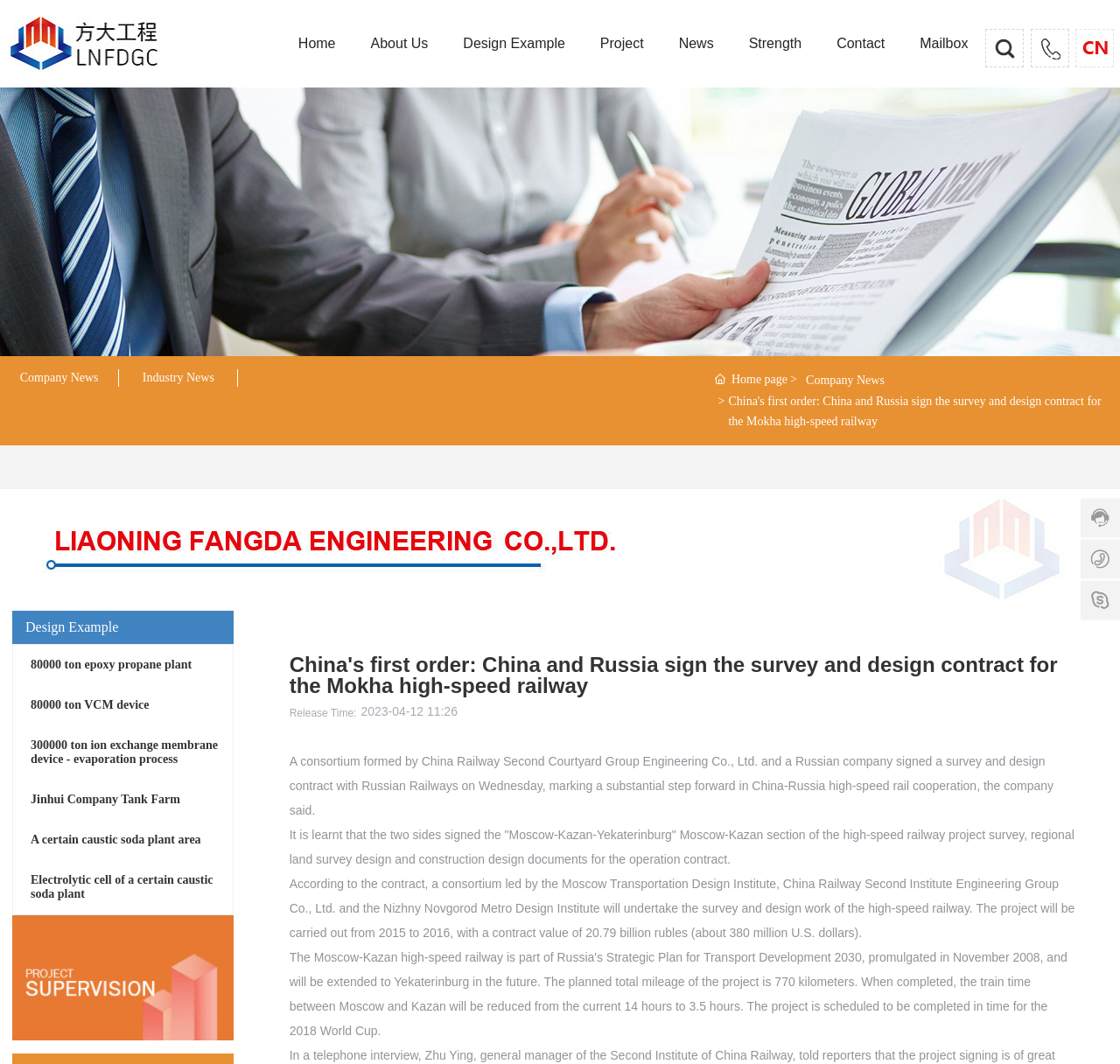Locate and extract the text of the main heading on the webpage.

China's first order: China and Russia sign the survey and design contract for the Mokha high-speed railway